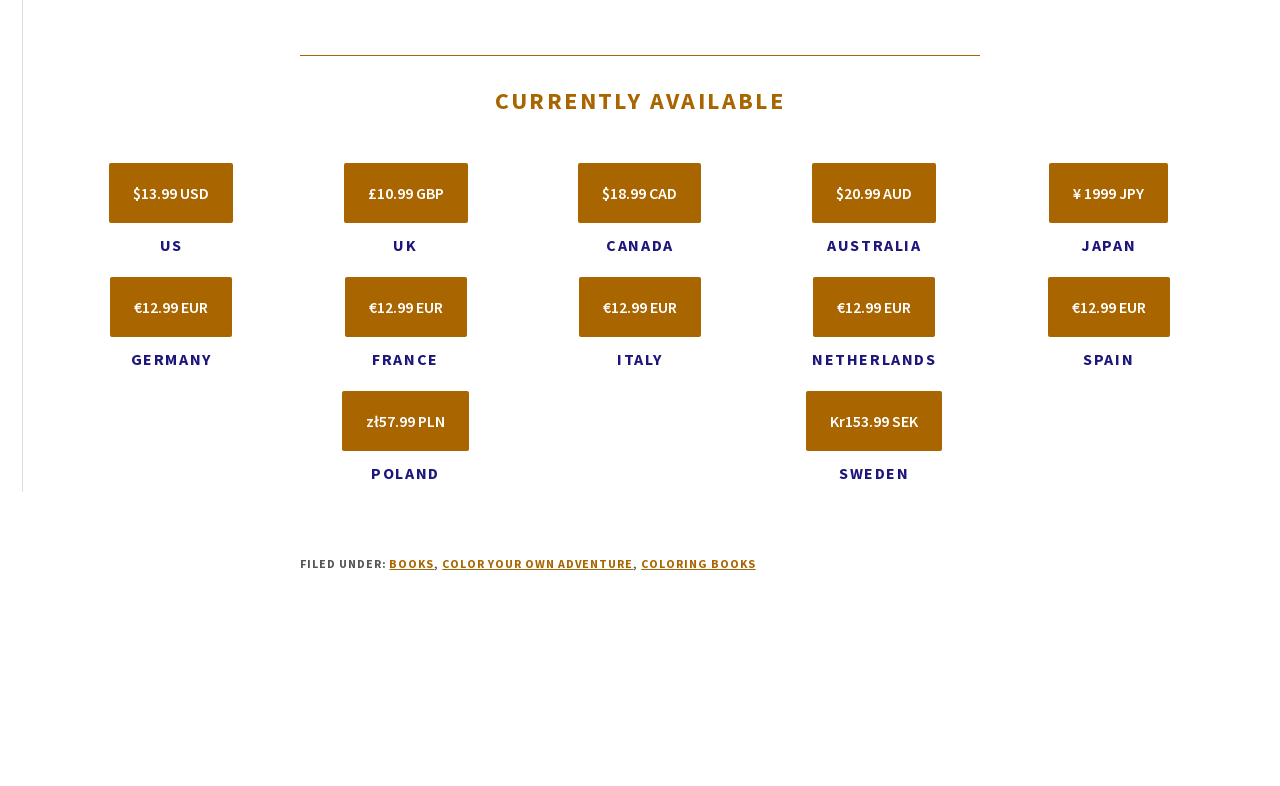Determine the bounding box coordinates for the element that should be clicked to follow this instruction: "View Annual reporting". The coordinates should be given as four float numbers between 0 and 1, in the format [left, top, right, bottom].

None